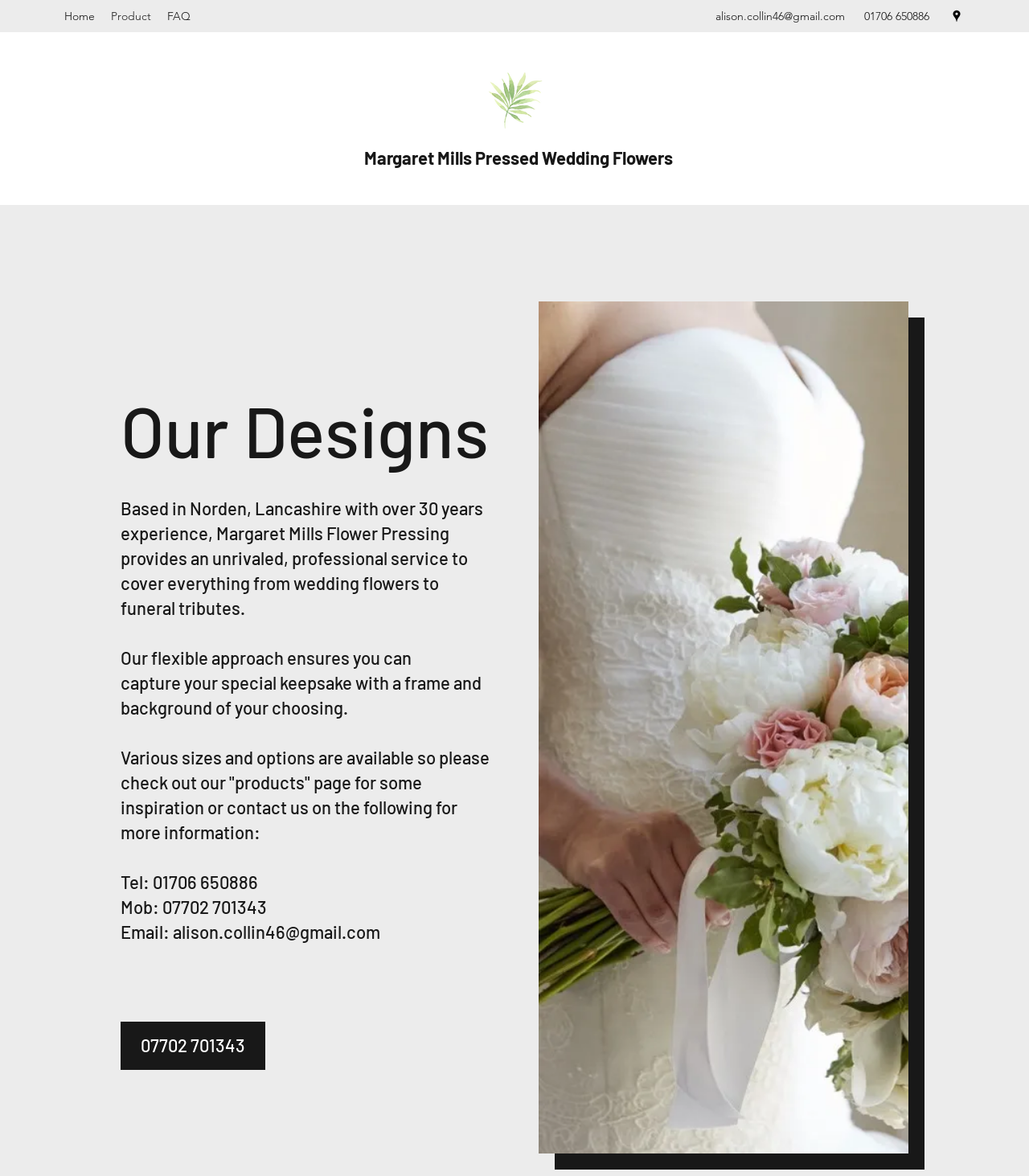What is the name of the business?
Using the information from the image, provide a comprehensive answer to the question.

I found the name of the business by looking at the top of the webpage, where it is listed as 'Product | Margaret Mills Pressed Wedding Flowers'.